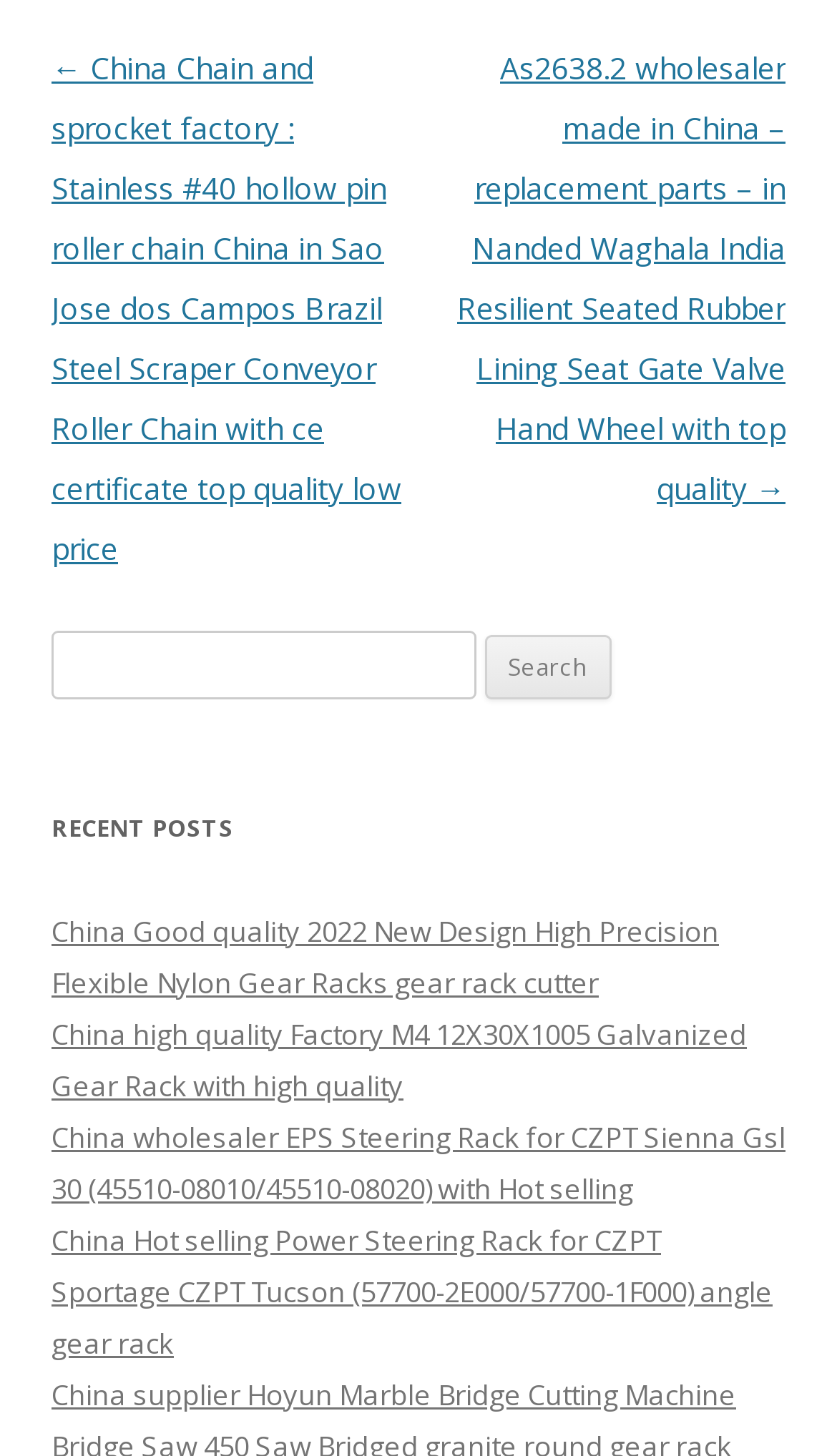Find the bounding box coordinates of the clickable area required to complete the following action: "Click on the previous post".

[0.062, 0.032, 0.479, 0.39]